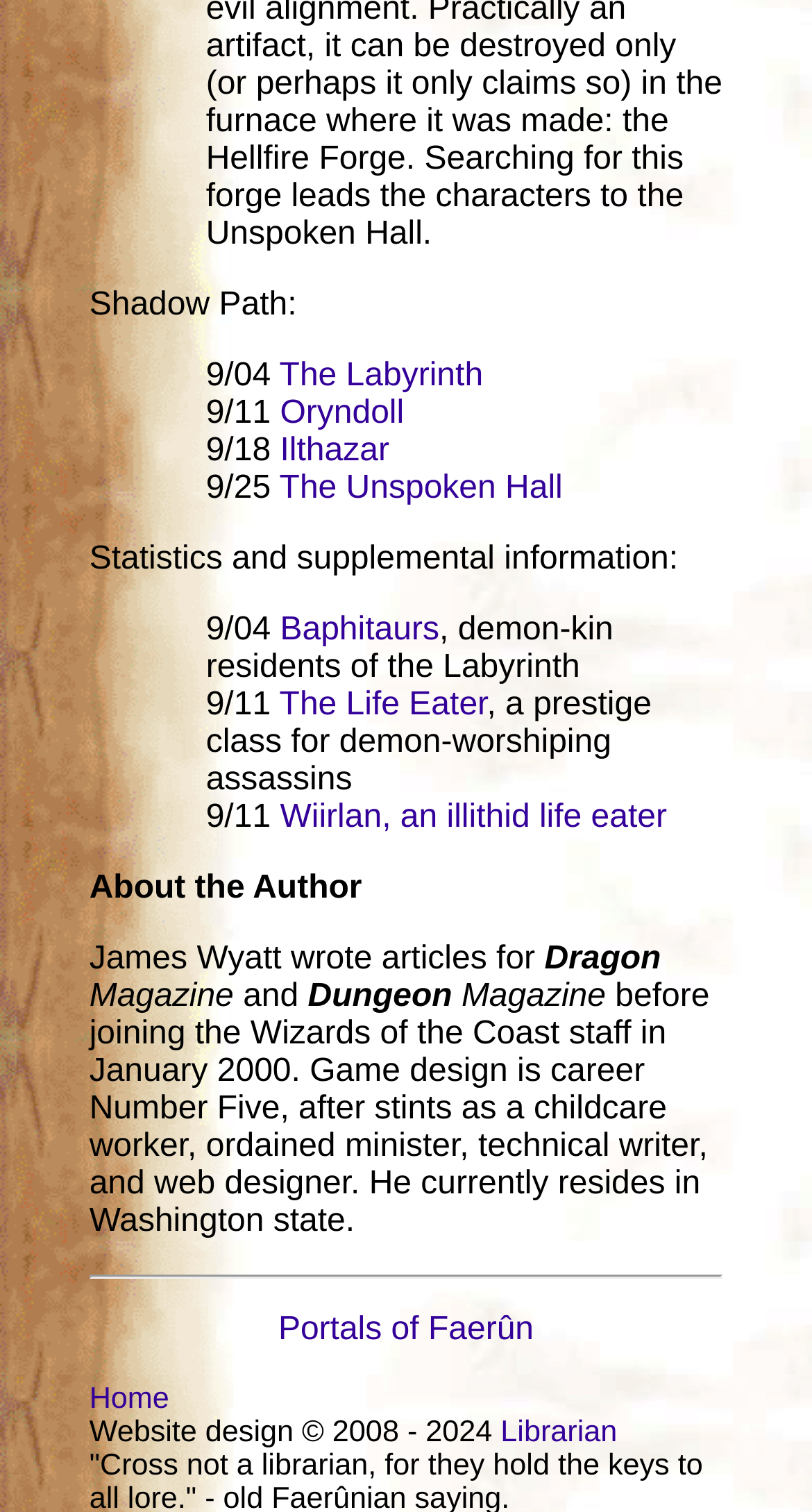Refer to the image and provide a thorough answer to this question:
What is the name of the website section that Wiirlan, an illithid life eater, is related to?

I found the answer by looking at the link element with the text 'Wiirlan, an illithid life eater' and then tracing back to the parent element which is the static text 'Statistics and supplemental information'.